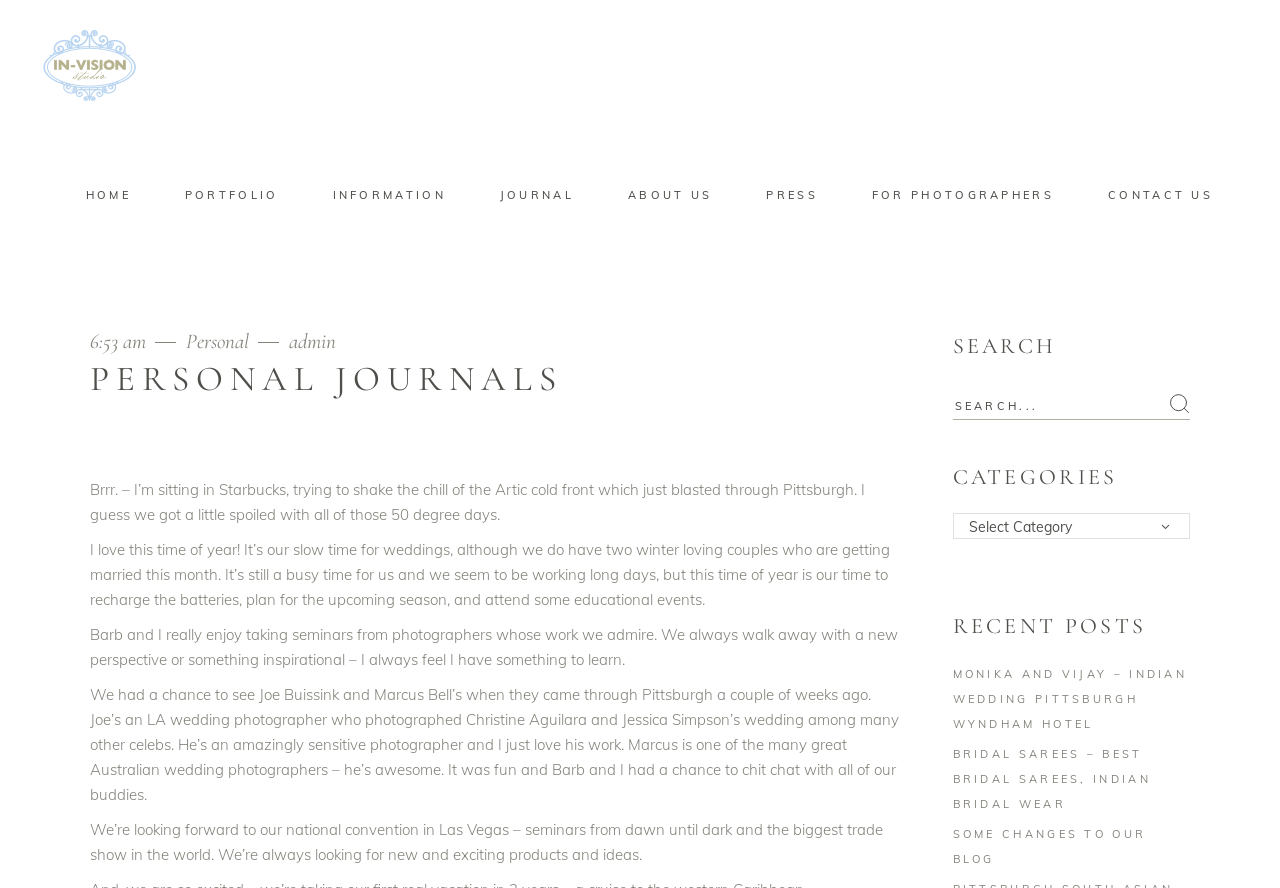Based on the element description: "Some Changes to Our Blog", identify the bounding box coordinates for this UI element. The coordinates must be four float numbers between 0 and 1, listed as [left, top, right, bottom].

[0.744, 0.931, 0.895, 0.975]